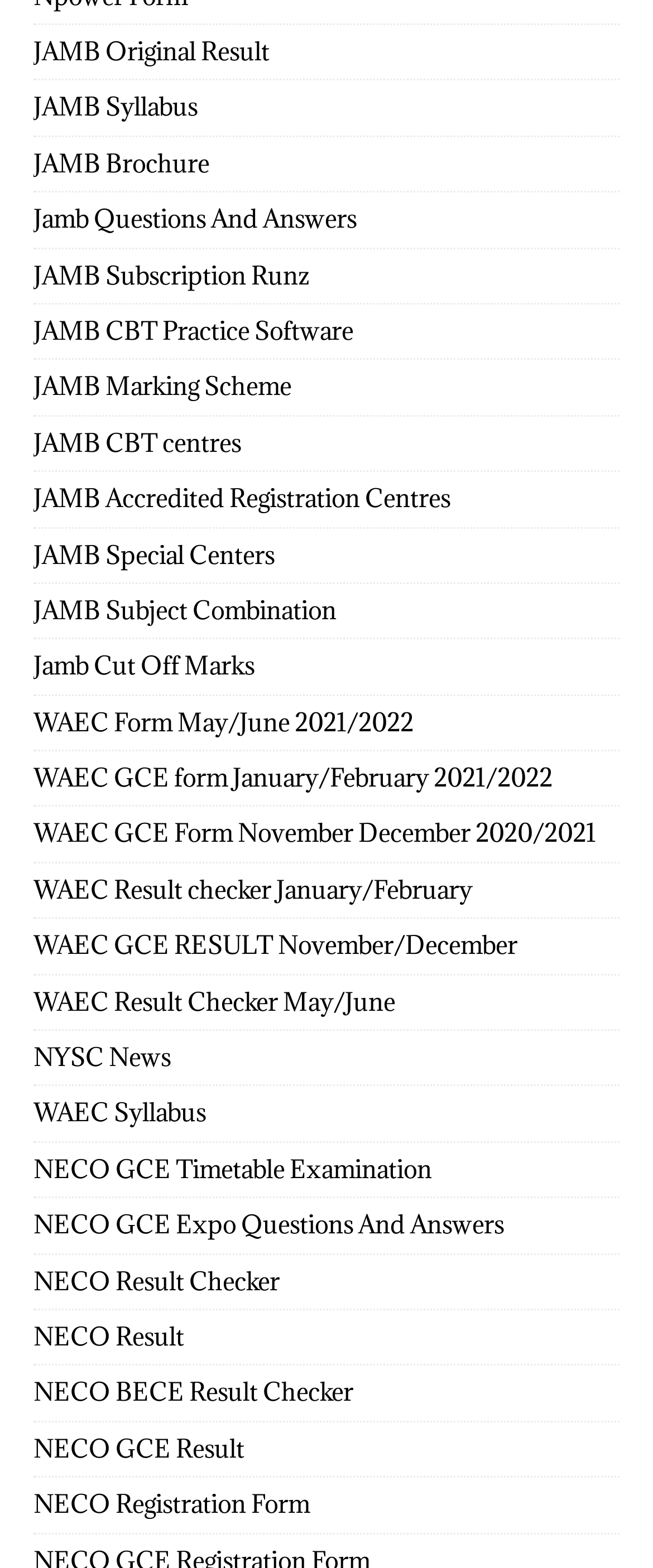Can you specify the bounding box coordinates for the region that should be clicked to fulfill this instruction: "Check NYSC News".

[0.051, 0.657, 0.949, 0.692]